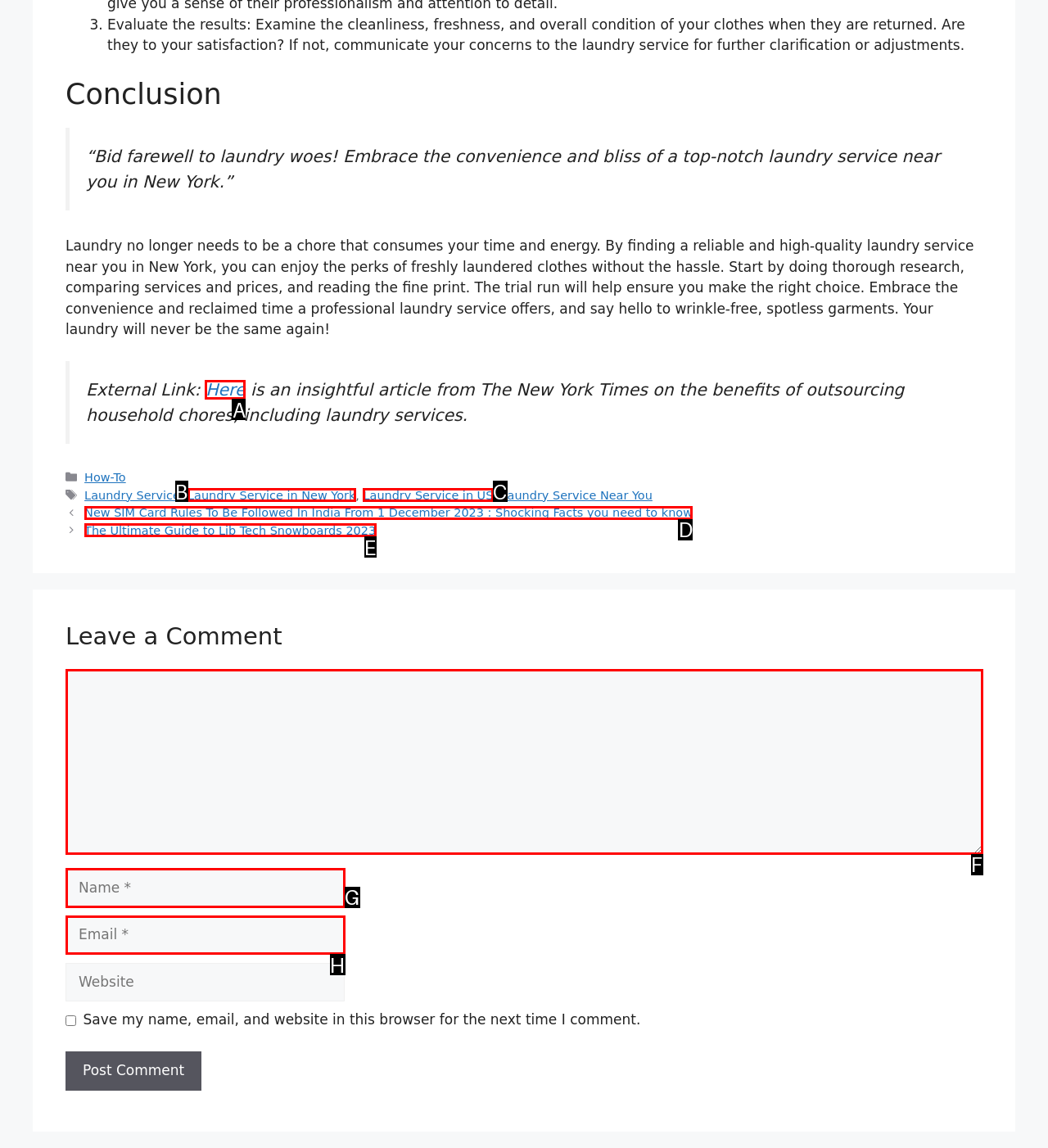Identify the HTML element you need to click to achieve the task: Click the 'Here' link to read an article from The New York Times. Respond with the corresponding letter of the option.

A